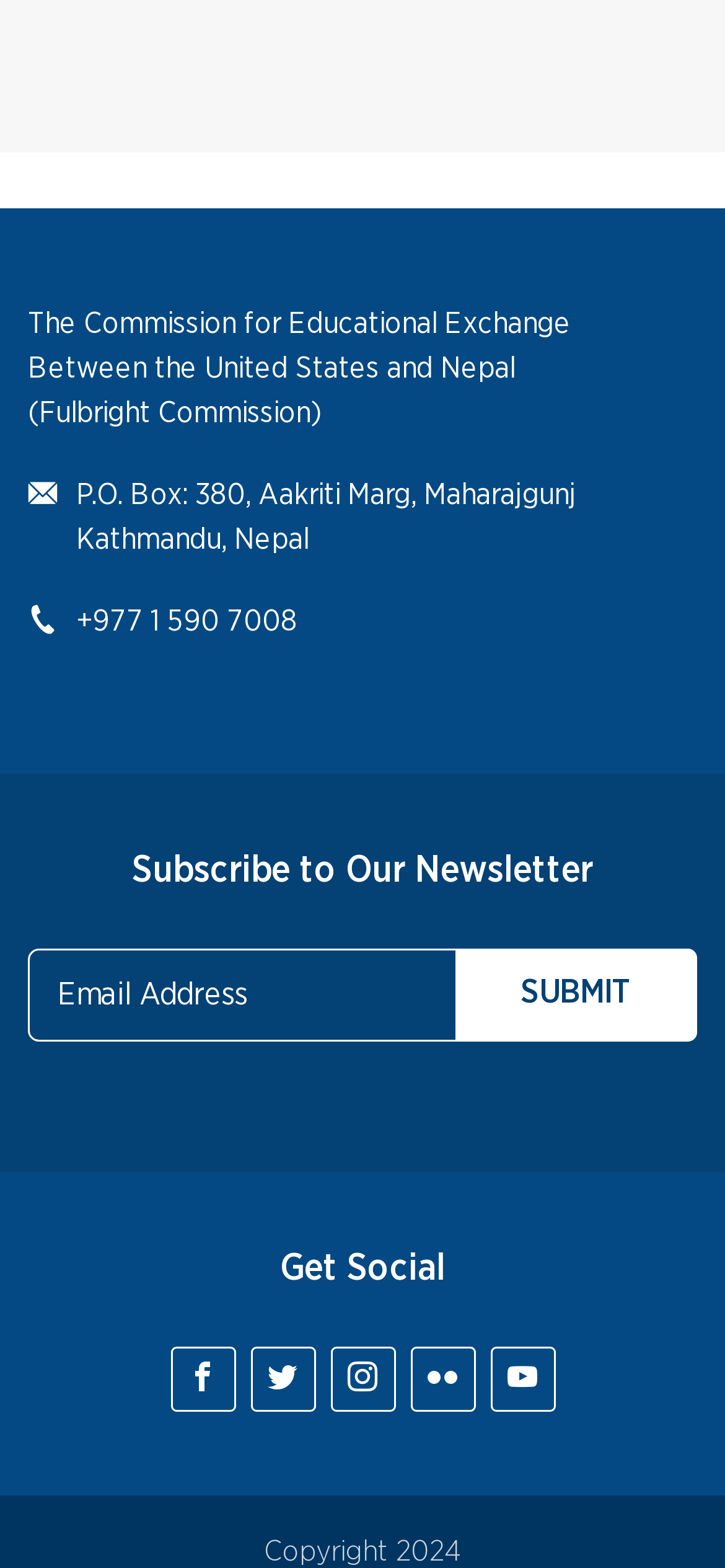Locate the bounding box of the user interface element based on this description: "+977 1 590 7008".

[0.105, 0.386, 0.41, 0.405]